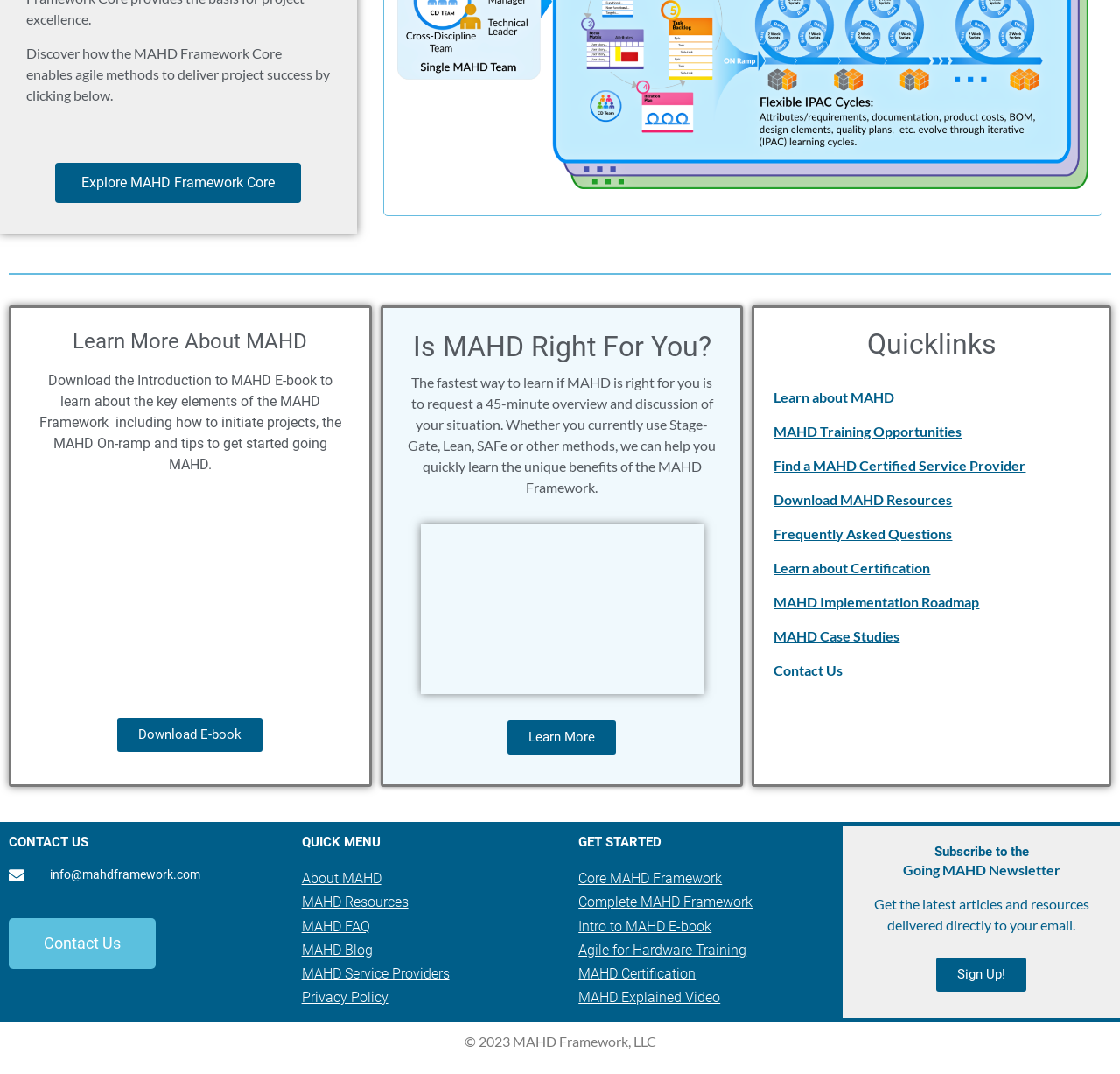Using the description "Core MAHD Framework", predict the bounding box of the relevant HTML element.

[0.517, 0.81, 0.645, 0.826]